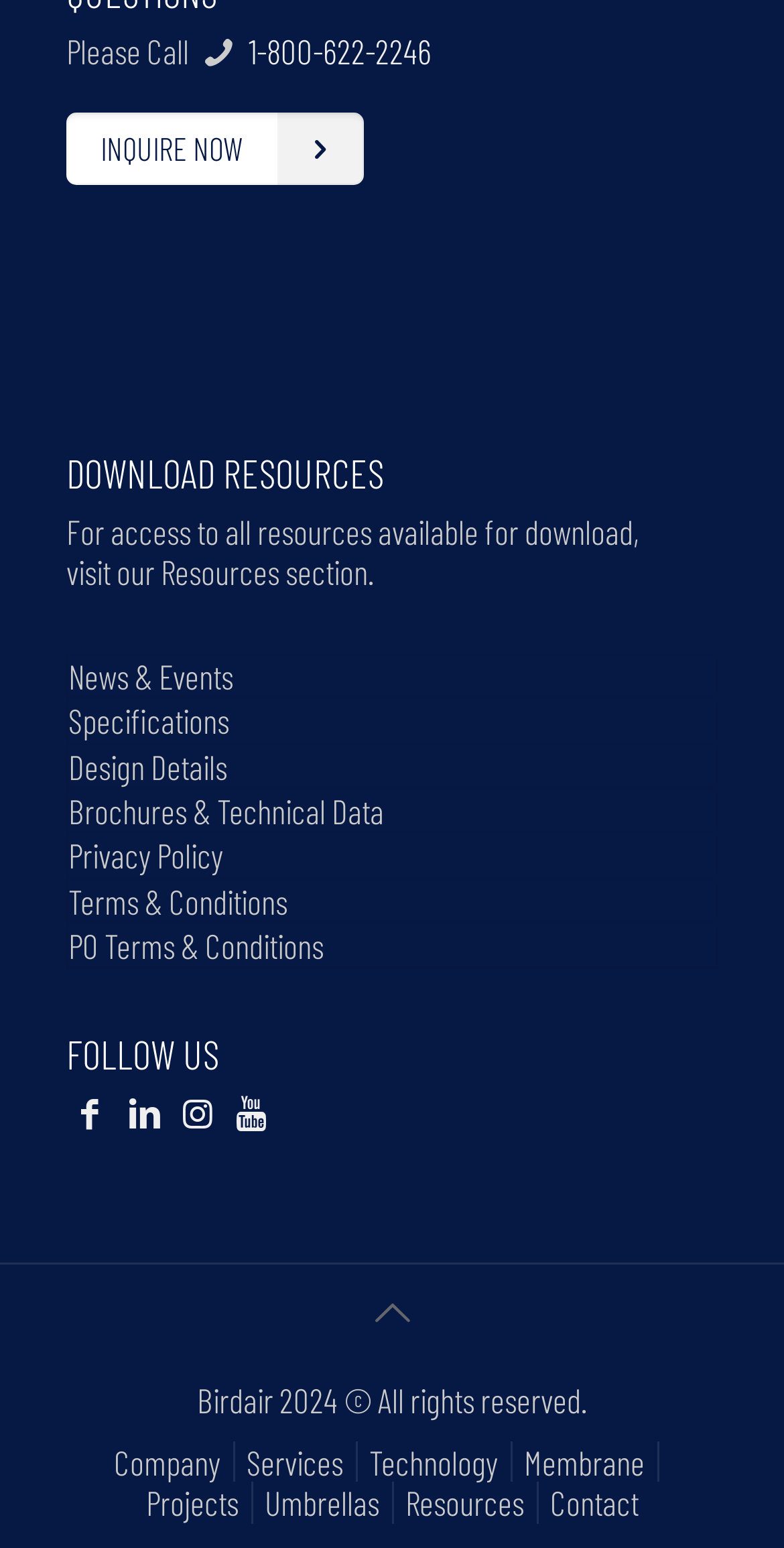What is the company name?
Please use the image to provide an in-depth answer to the question.

The company name is found at the bottom of the webpage, next to the copyright information, which is 'Birdair'.